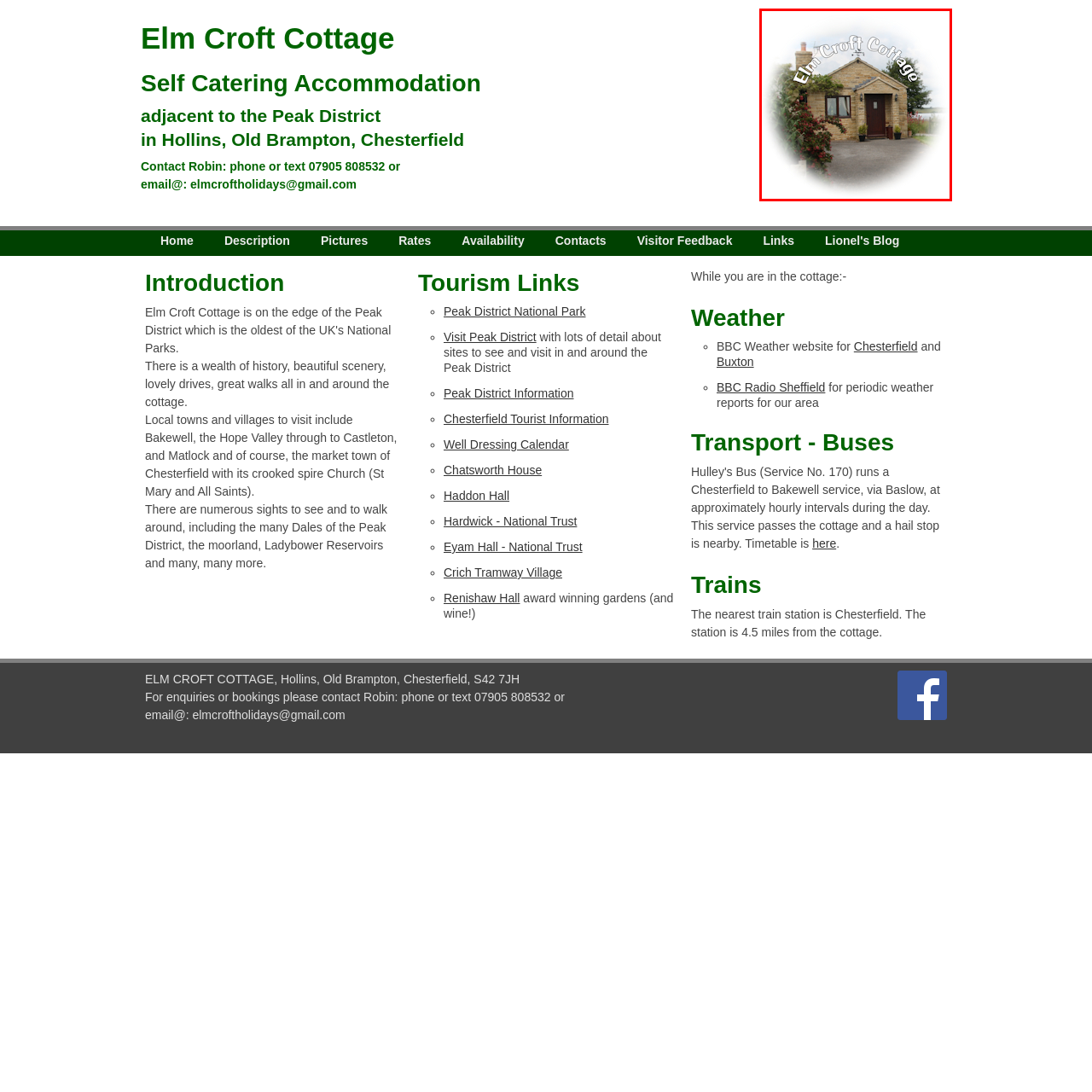What is the cottage made of?
Look at the image section surrounded by the red bounding box and provide a concise answer in one word or phrase.

Stone